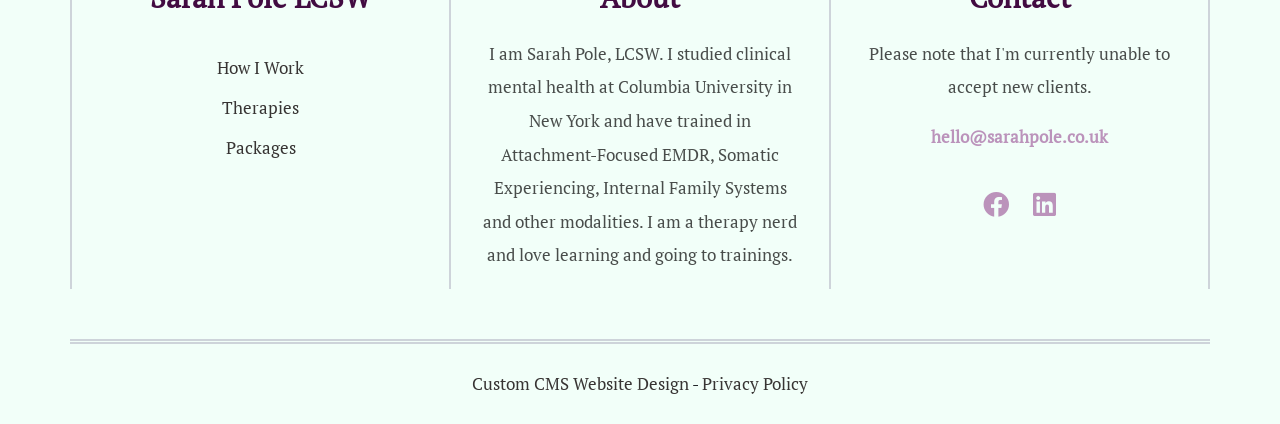What is the name of the person who created the website content?
Look at the image and provide a short answer using one word or a phrase.

Sarah Pole